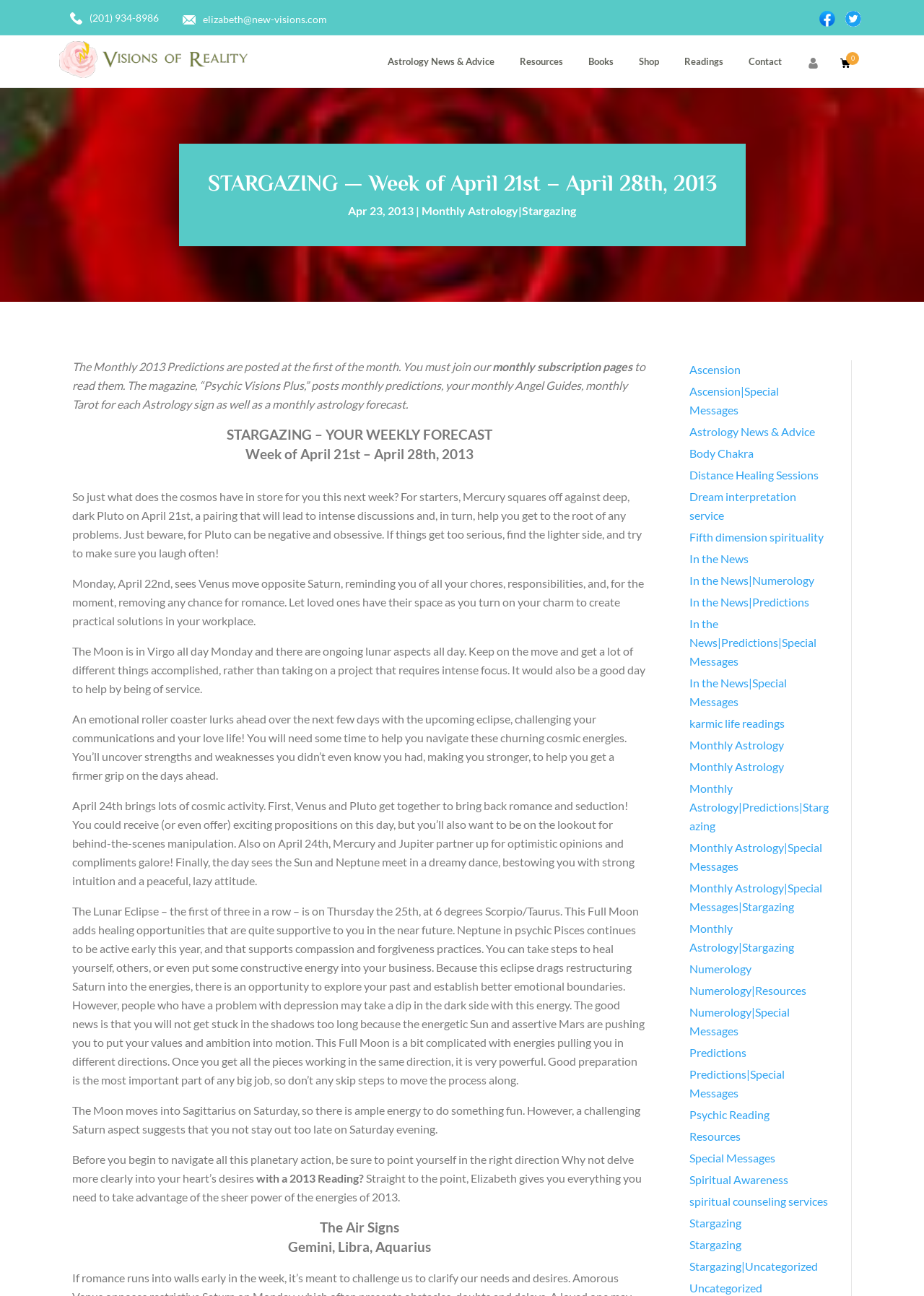Please extract the title of the webpage.

STARGAZING — Week of April 21st – April 28th, 2013